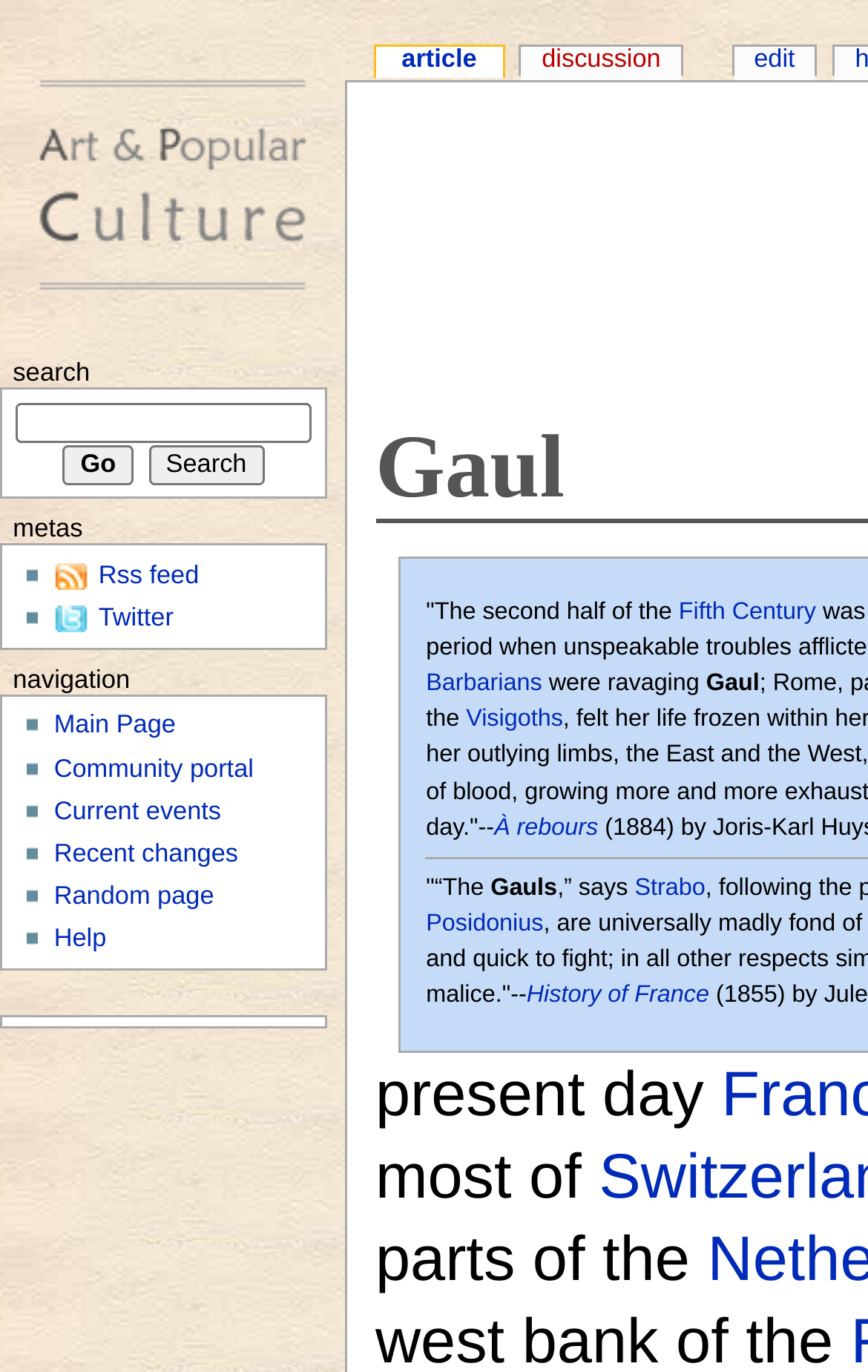What is the name of the encyclopedia?
By examining the image, provide a one-word or phrase answer.

Gaul